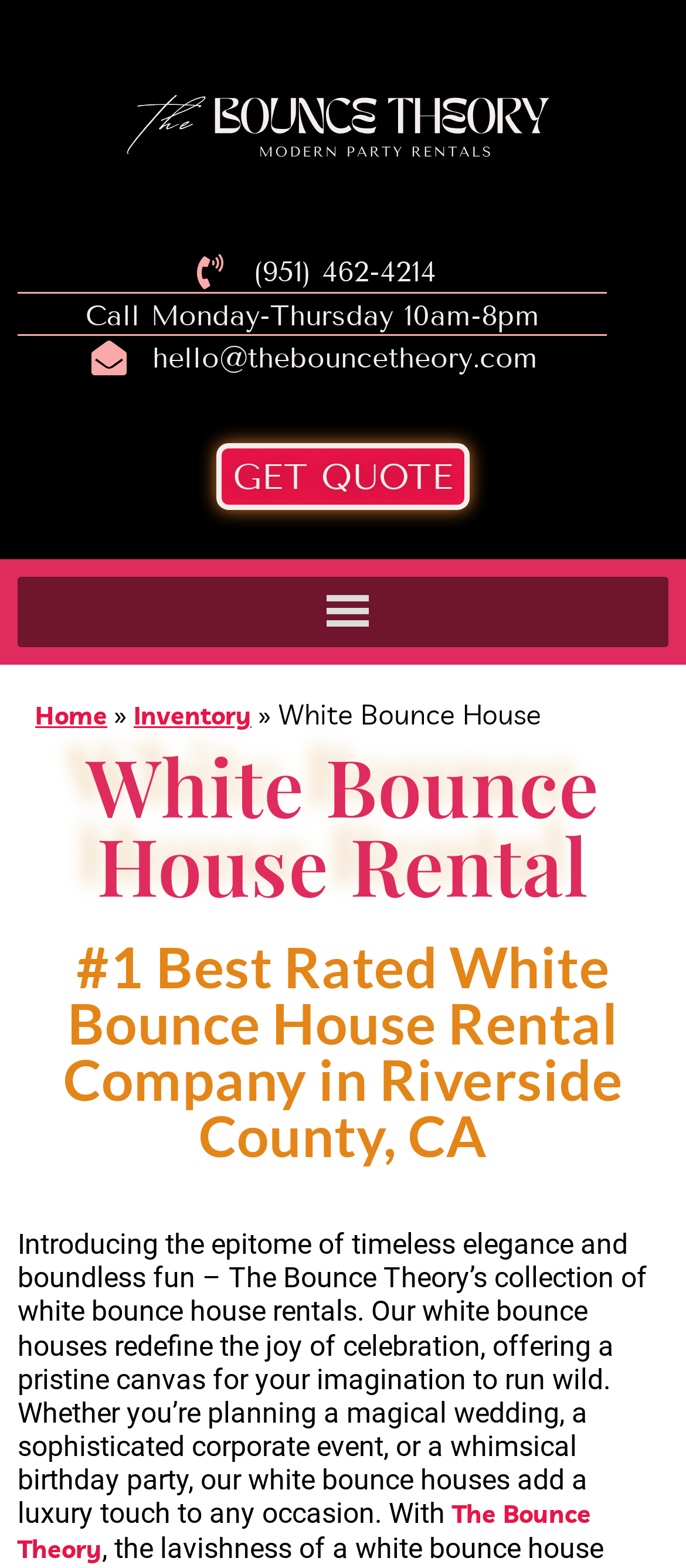What is the phone number to call for booking?
Give a detailed response to the question by analyzing the screenshot.

I found the phone number by looking at the link element with the text '(951) 462-4214' which is located at the top of the page, indicating it's a contact information.